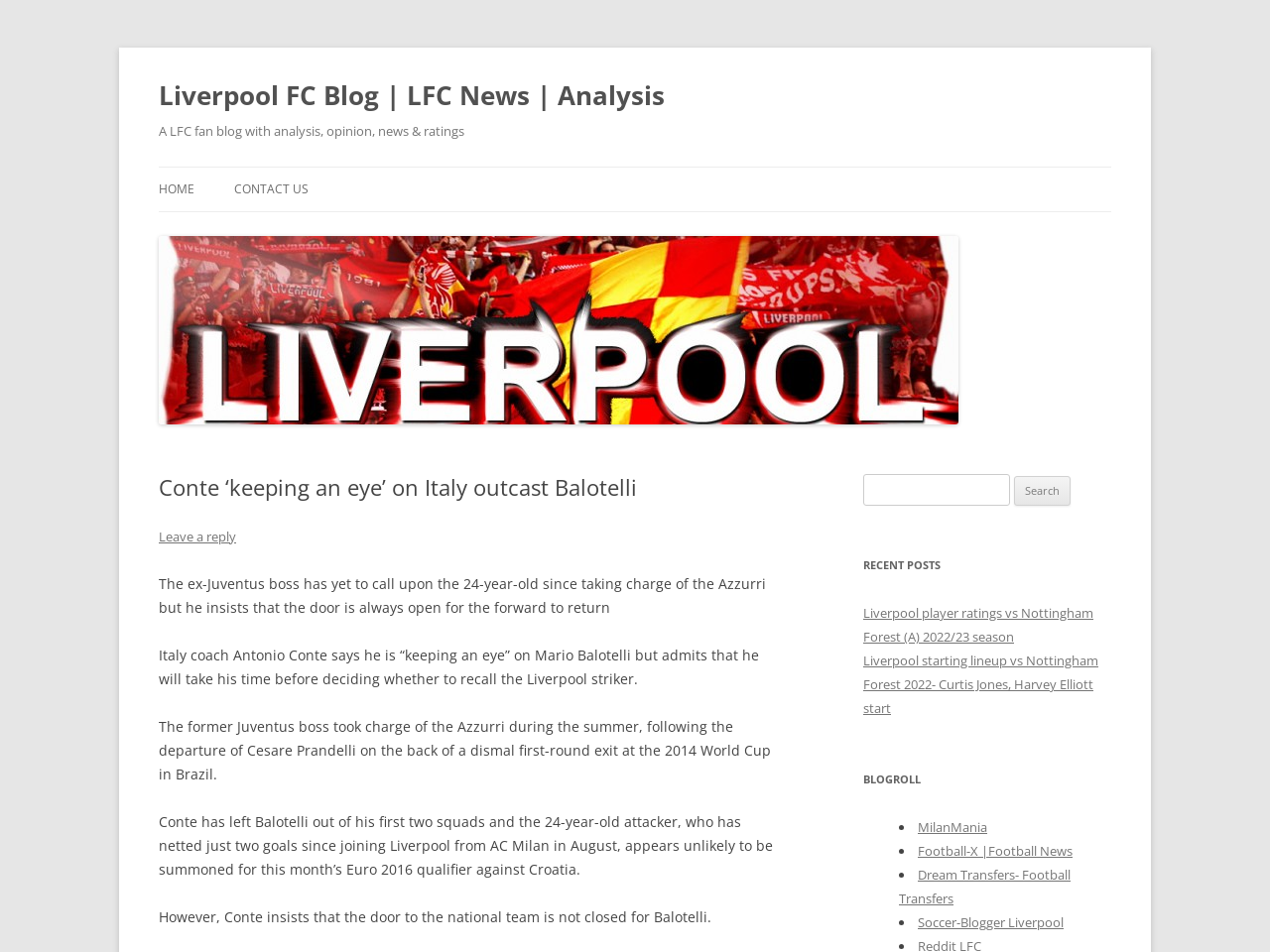Determine the bounding box coordinates of the clickable region to execute the instruction: "View Gemma's Studio". The coordinates should be four float numbers between 0 and 1, denoted as [left, top, right, bottom].

None